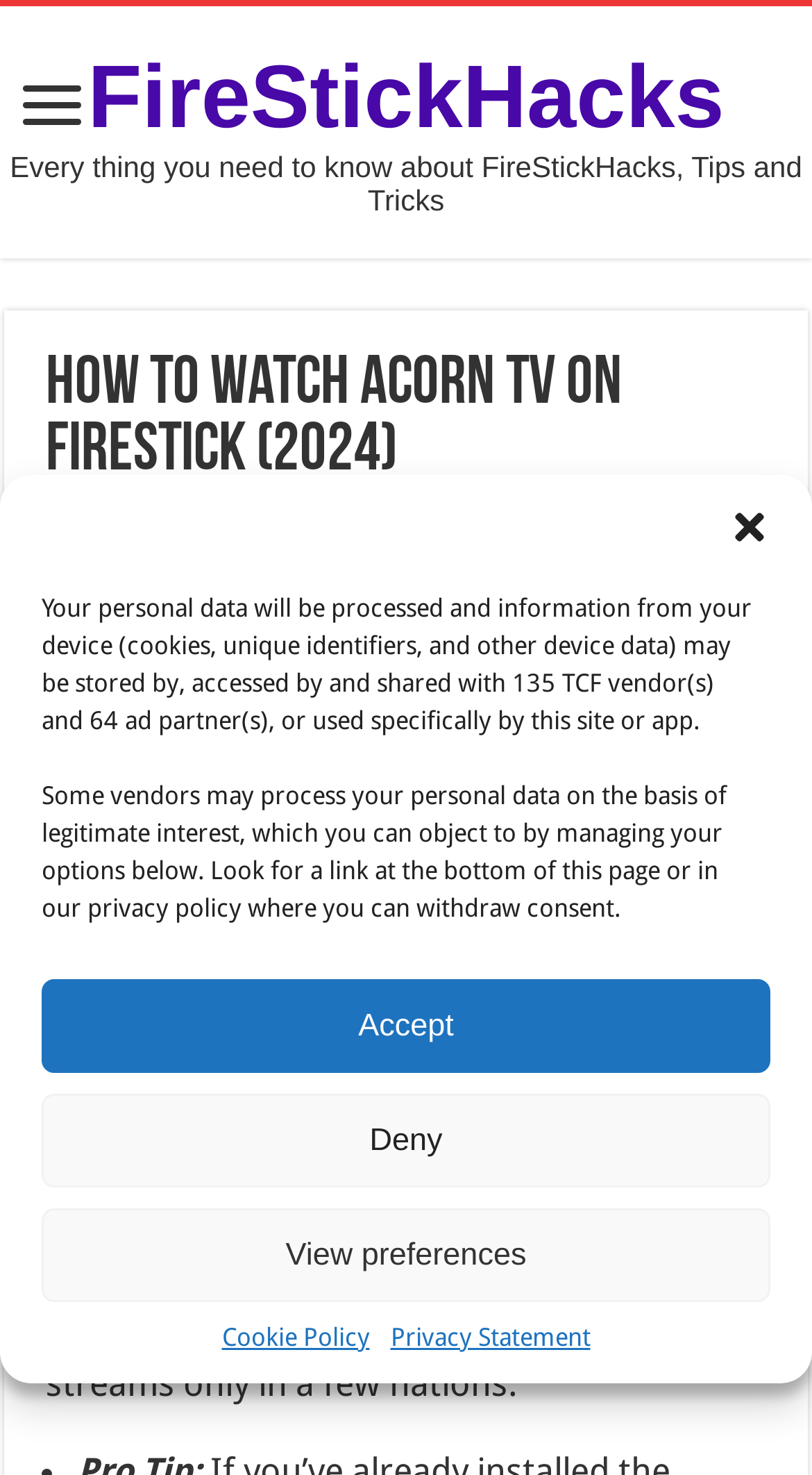Locate the heading on the webpage and return its text.

How to Watch Acorn TV on FireStick (2024)